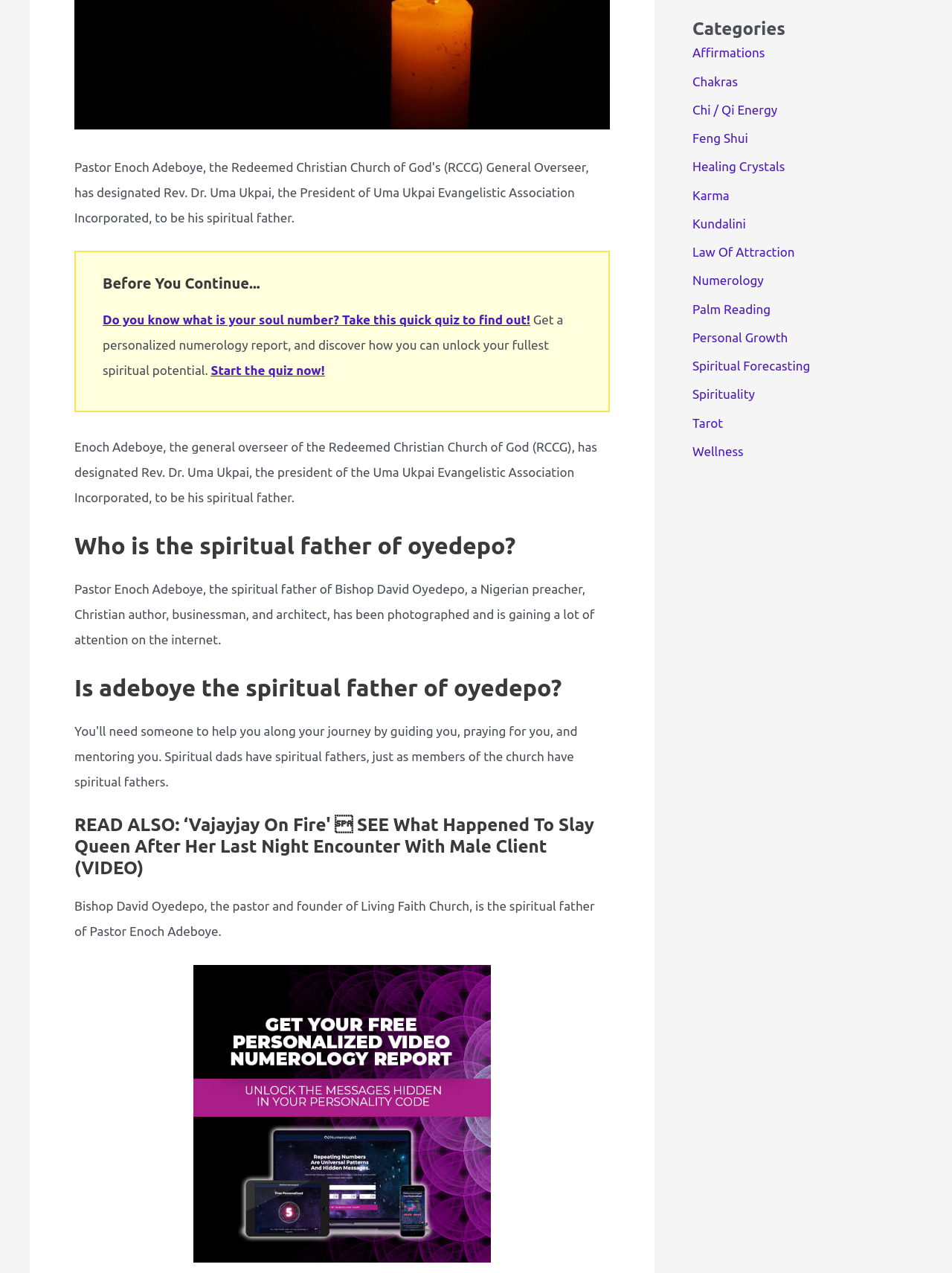Find the bounding box coordinates for the HTML element specified by: "Wellness".

[0.727, 0.349, 0.781, 0.36]